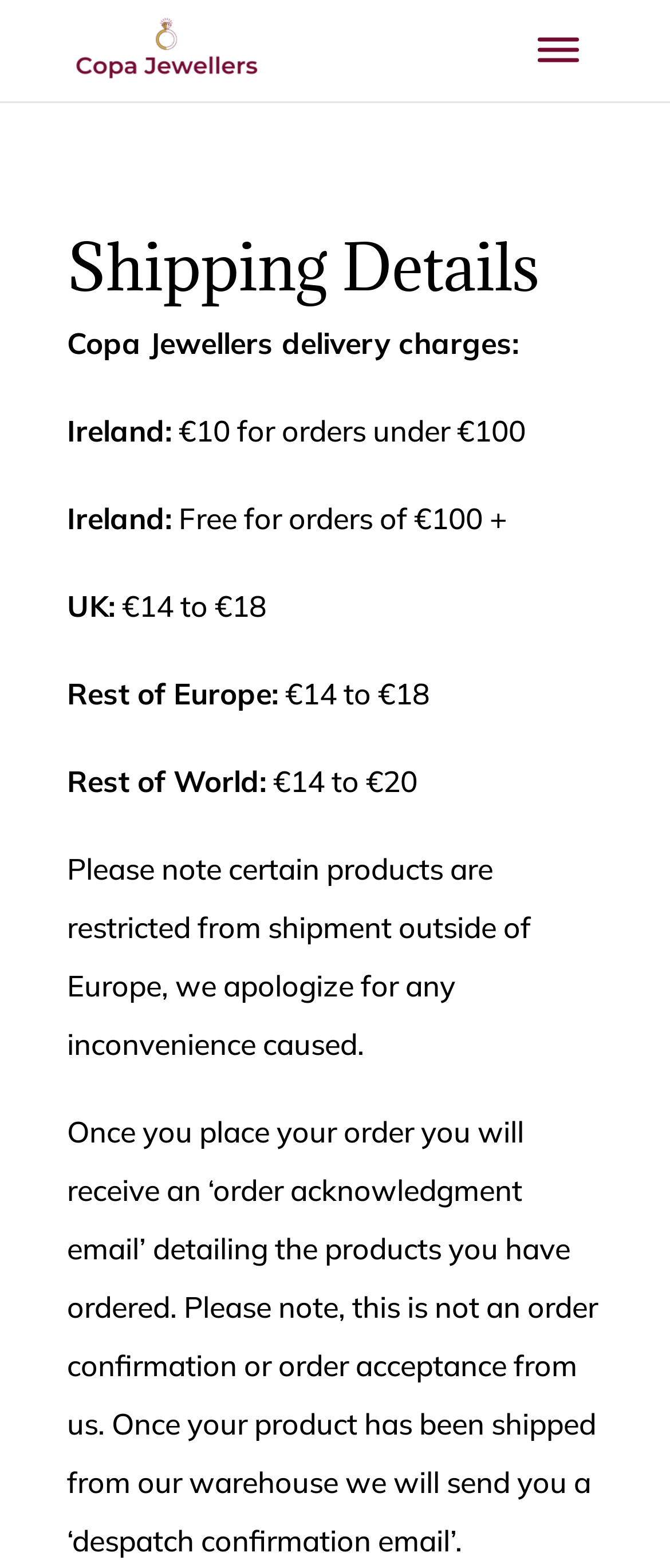Respond to the question below with a concise word or phrase:
What is the minimum order value for free delivery in Ireland?

€100